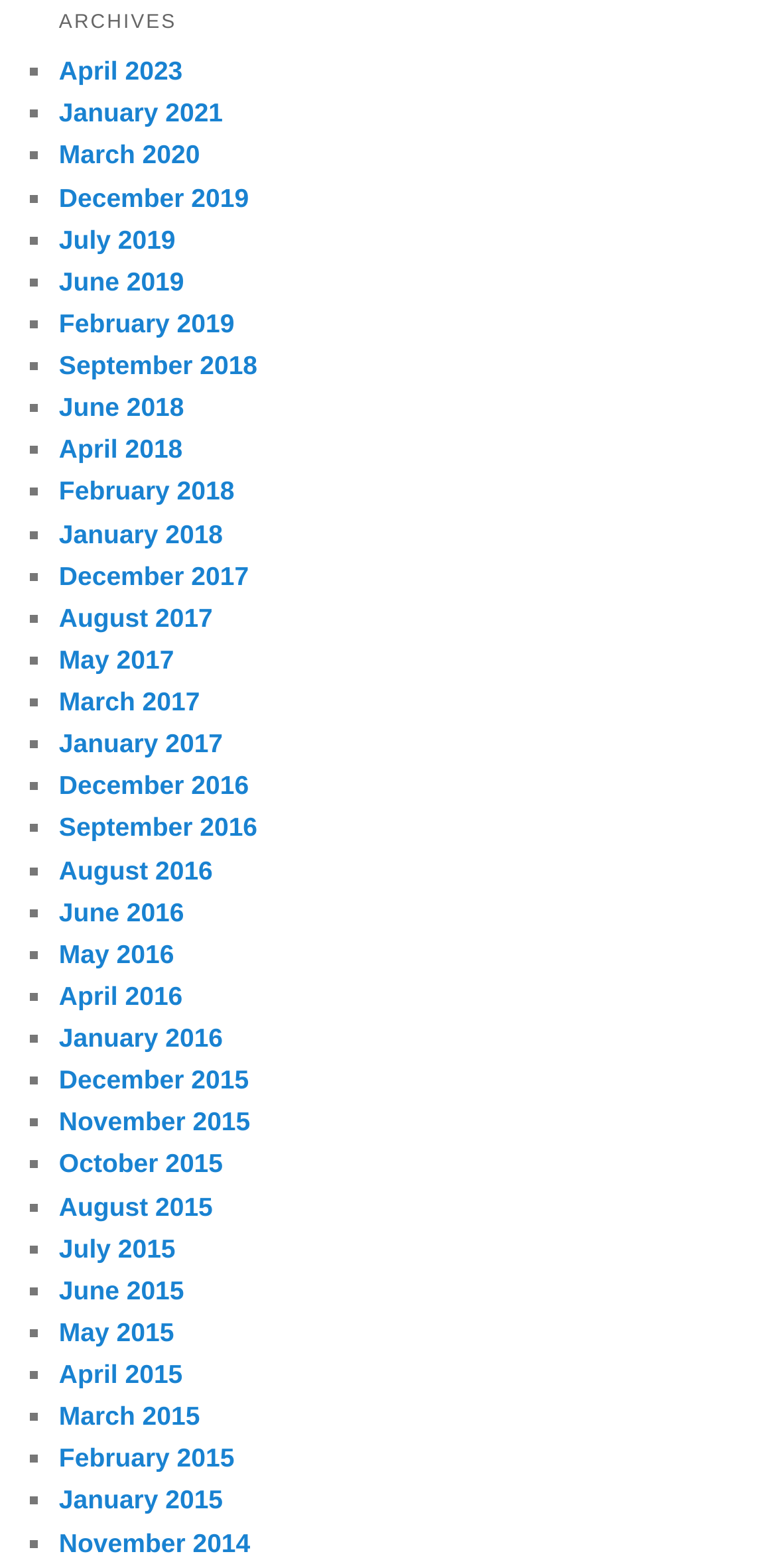Please determine the bounding box coordinates of the element's region to click for the following instruction: "Go to June 2015".

[0.076, 0.813, 0.237, 0.832]